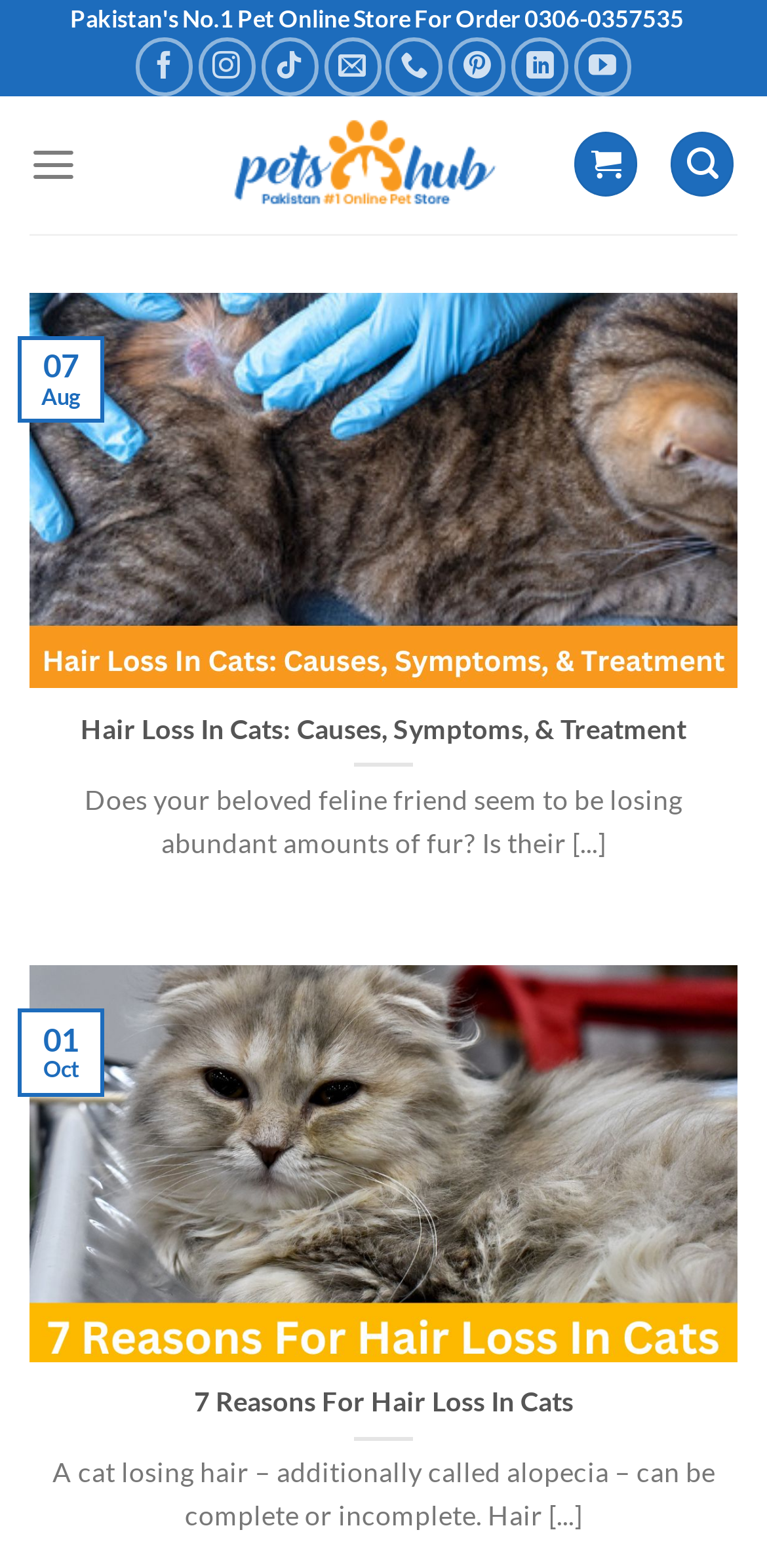Provide the bounding box coordinates for the area that should be clicked to complete the instruction: "Read about 7 Reasons For Hair Loss In Cats".

[0.253, 0.884, 0.747, 0.906]